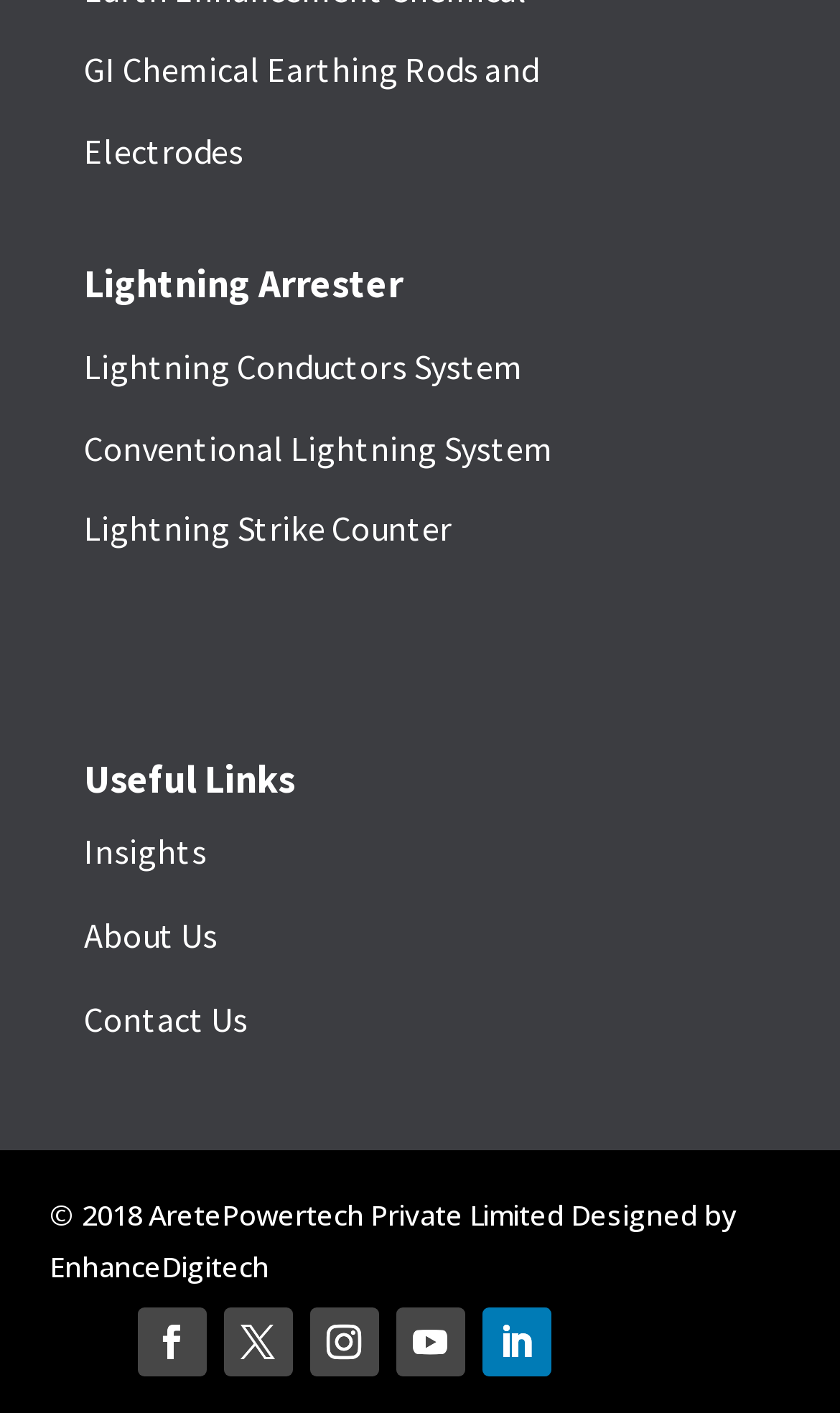Locate the UI element described as follows: "About Us". Return the bounding box coordinates as four float numbers between 0 and 1 in the order [left, top, right, bottom].

[0.1, 0.647, 0.259, 0.677]